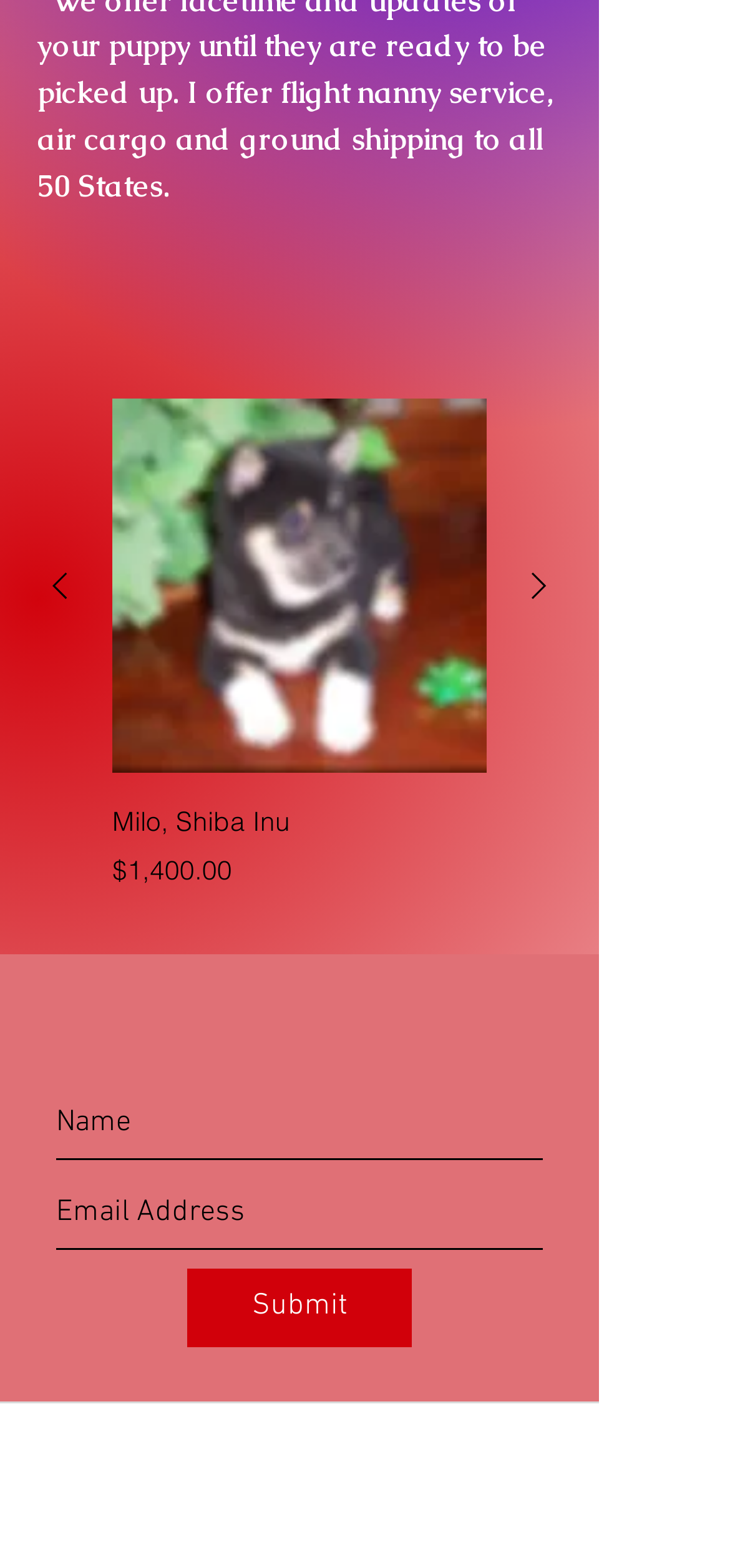What is the name of the Shiba Inu?
Answer with a single word or phrase, using the screenshot for reference.

Milo